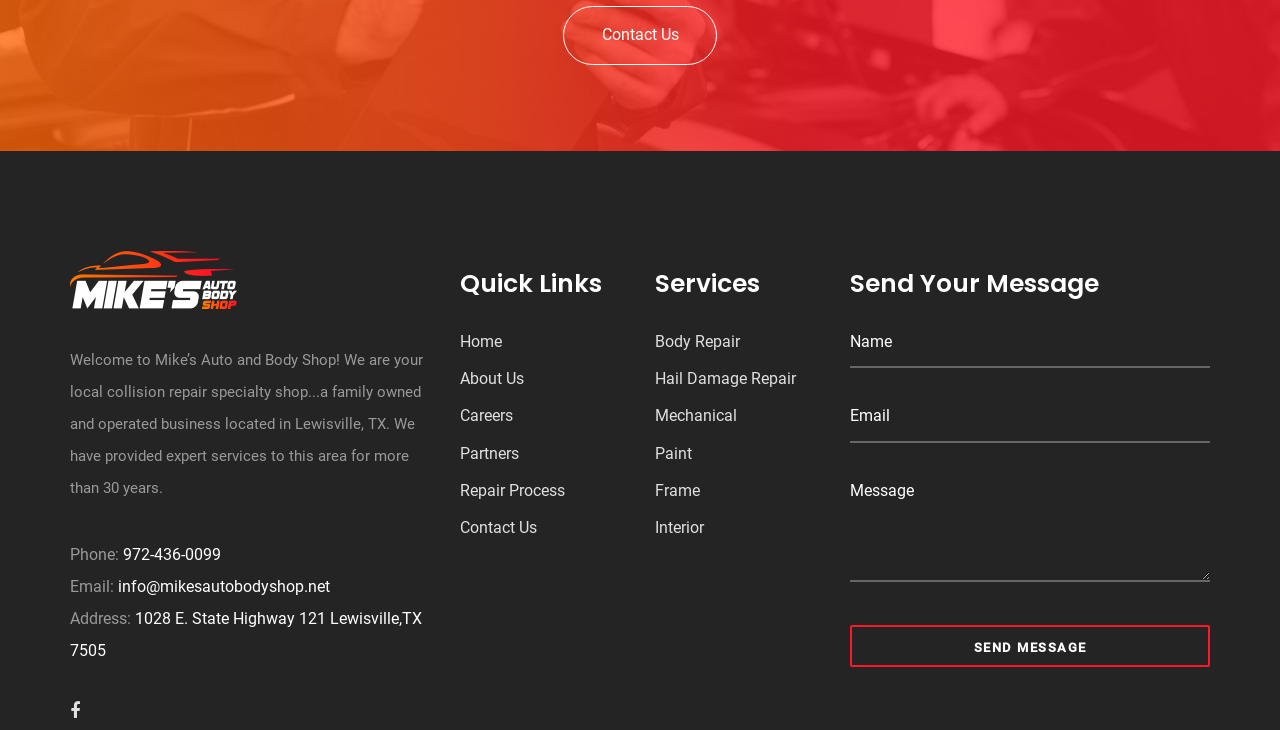Determine the bounding box coordinates of the target area to click to execute the following instruction: "Send an email."

[0.089, 0.79, 0.258, 0.816]